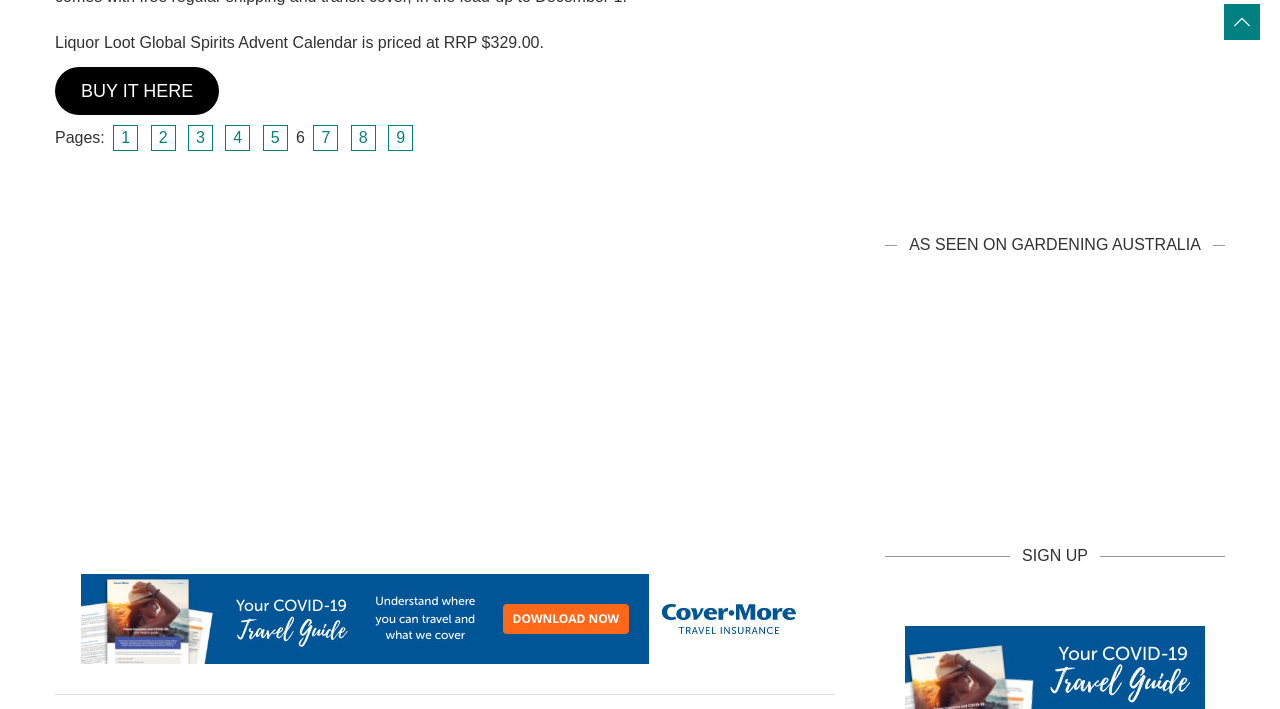What is the text on the heading in the bottom-right section?
Answer the question with a thorough and detailed explanation.

The heading element with ID 322 has the text 'SIGN UP', which is located in the bottom-right section of the webpage.